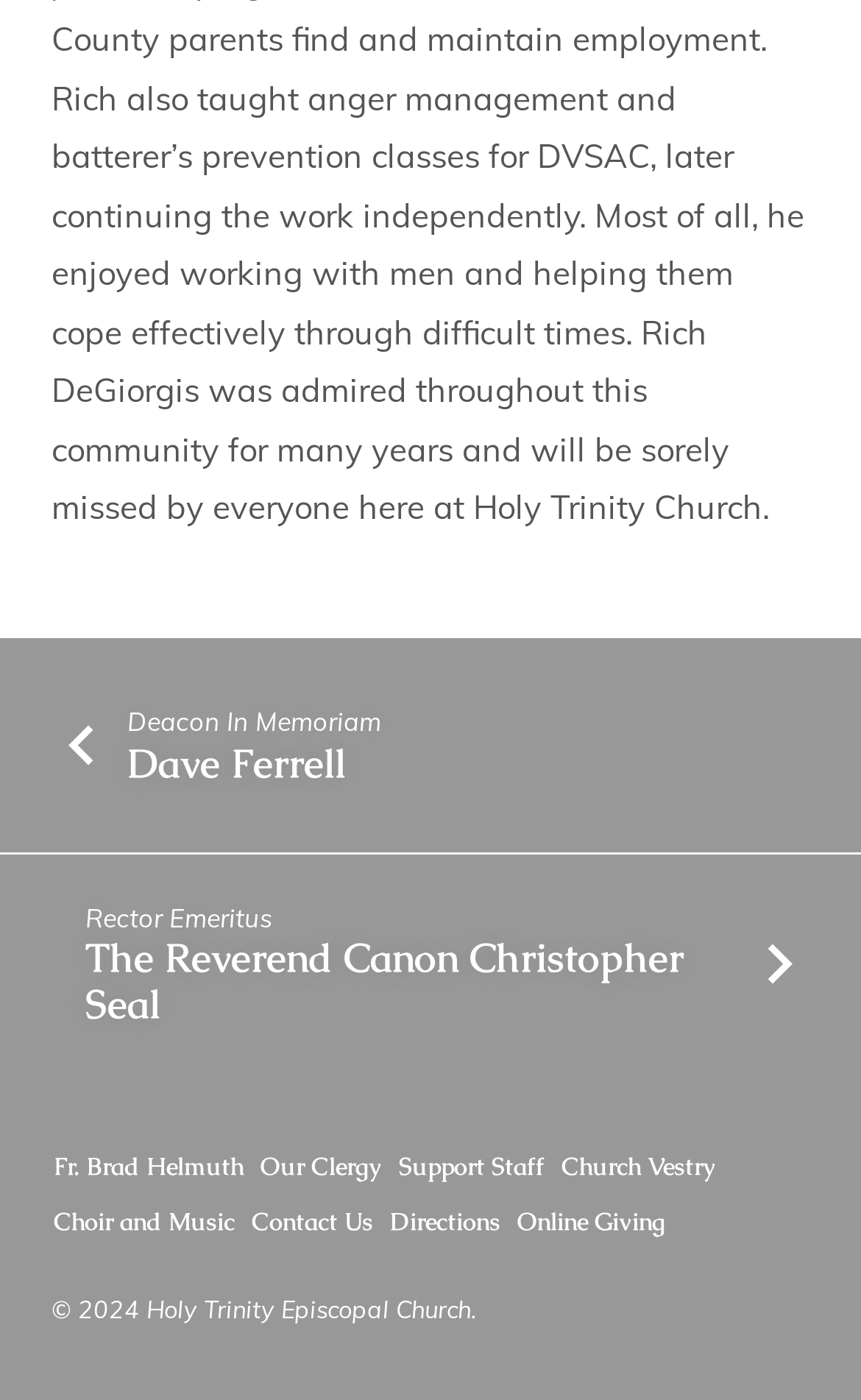Provide the bounding box coordinates for the area that should be clicked to complete the instruction: "Visit Dave Ferrell's page".

[0.148, 0.526, 0.402, 0.563]